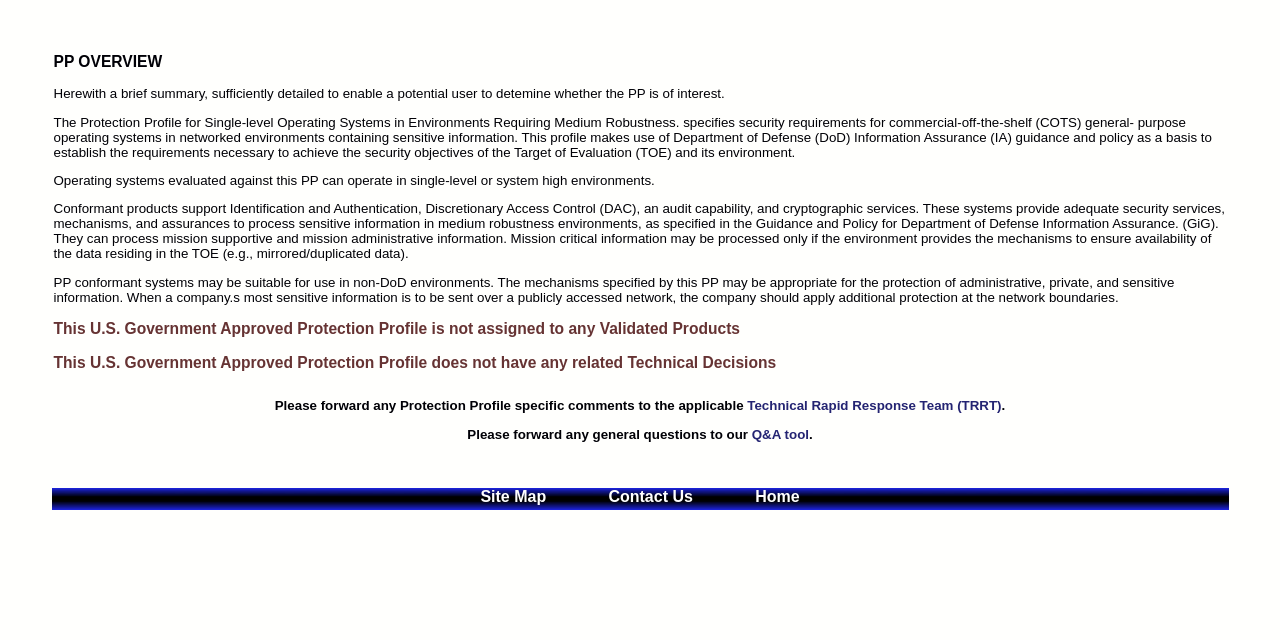Give the bounding box coordinates for the element described as: "Home".

[0.59, 0.763, 0.625, 0.789]